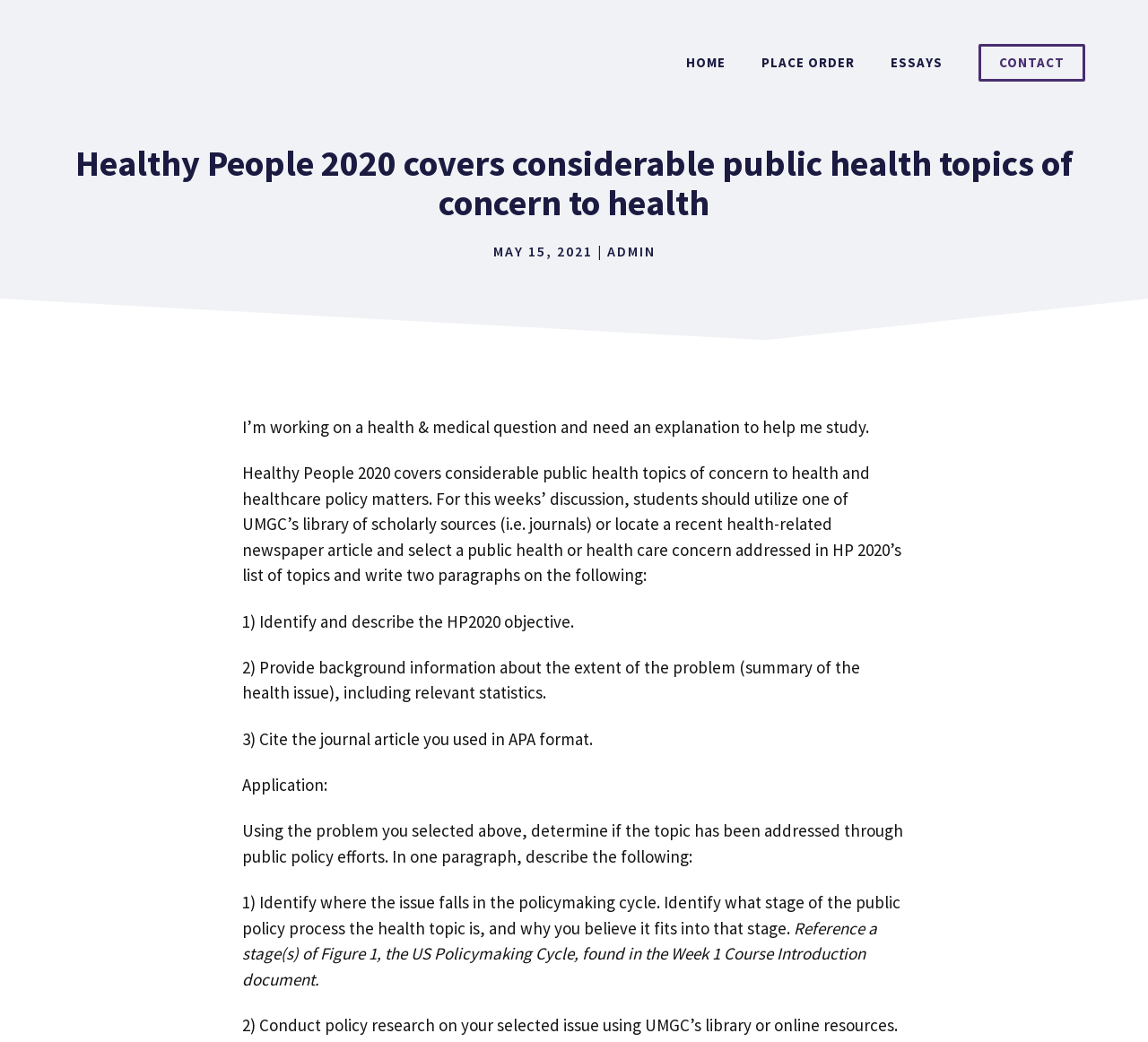Utilize the information from the image to answer the question in detail:
What is the topic of the health question?

The topic of the health question is Healthy People 2020, which is a public health initiative that covers various health topics of concern to health and healthcare policy matters.